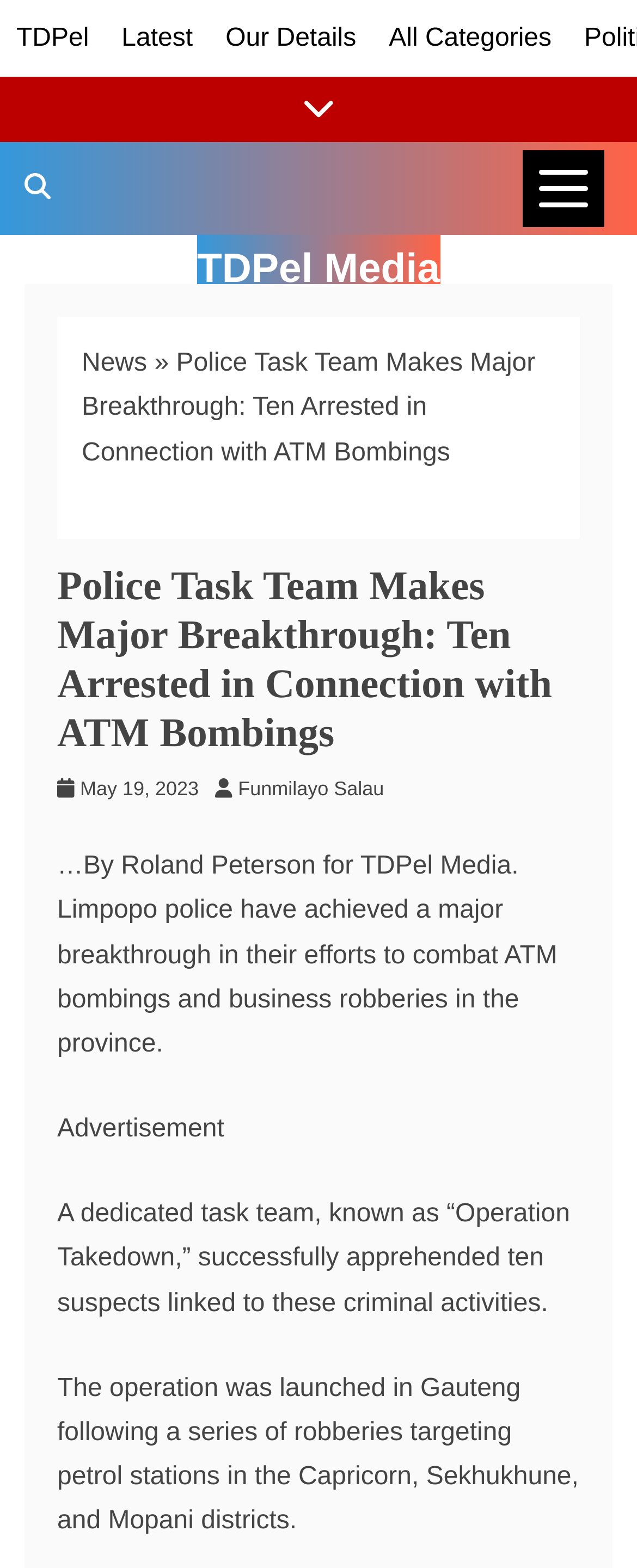What is the name of the province where the police achieved a major breakthrough?
From the image, respond with a single word or phrase.

Limpopo